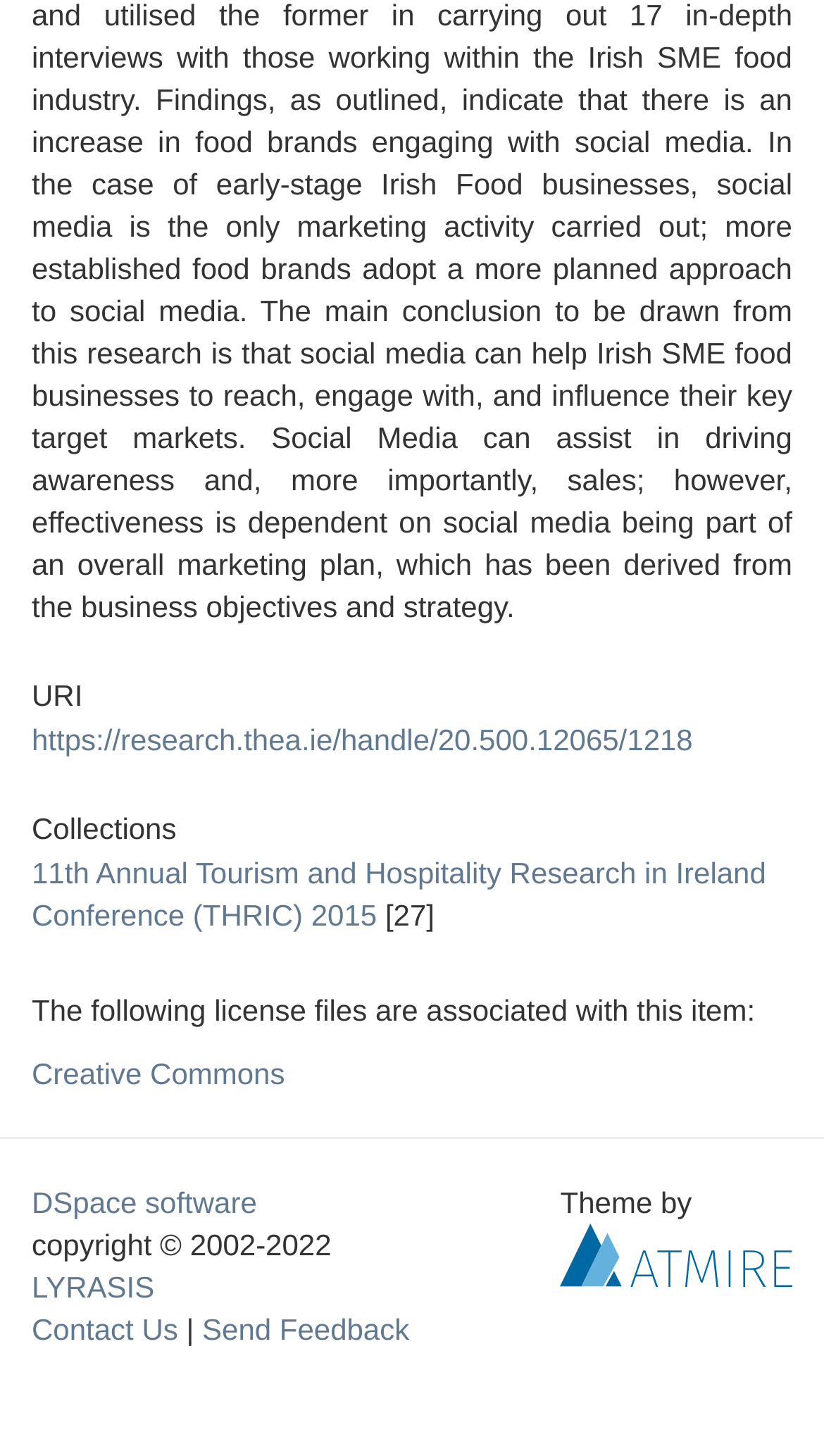Locate the bounding box of the UI element with the following description: "https://research.thea.ie/handle/20.500.12065/1218".

[0.038, 0.496, 0.841, 0.52]